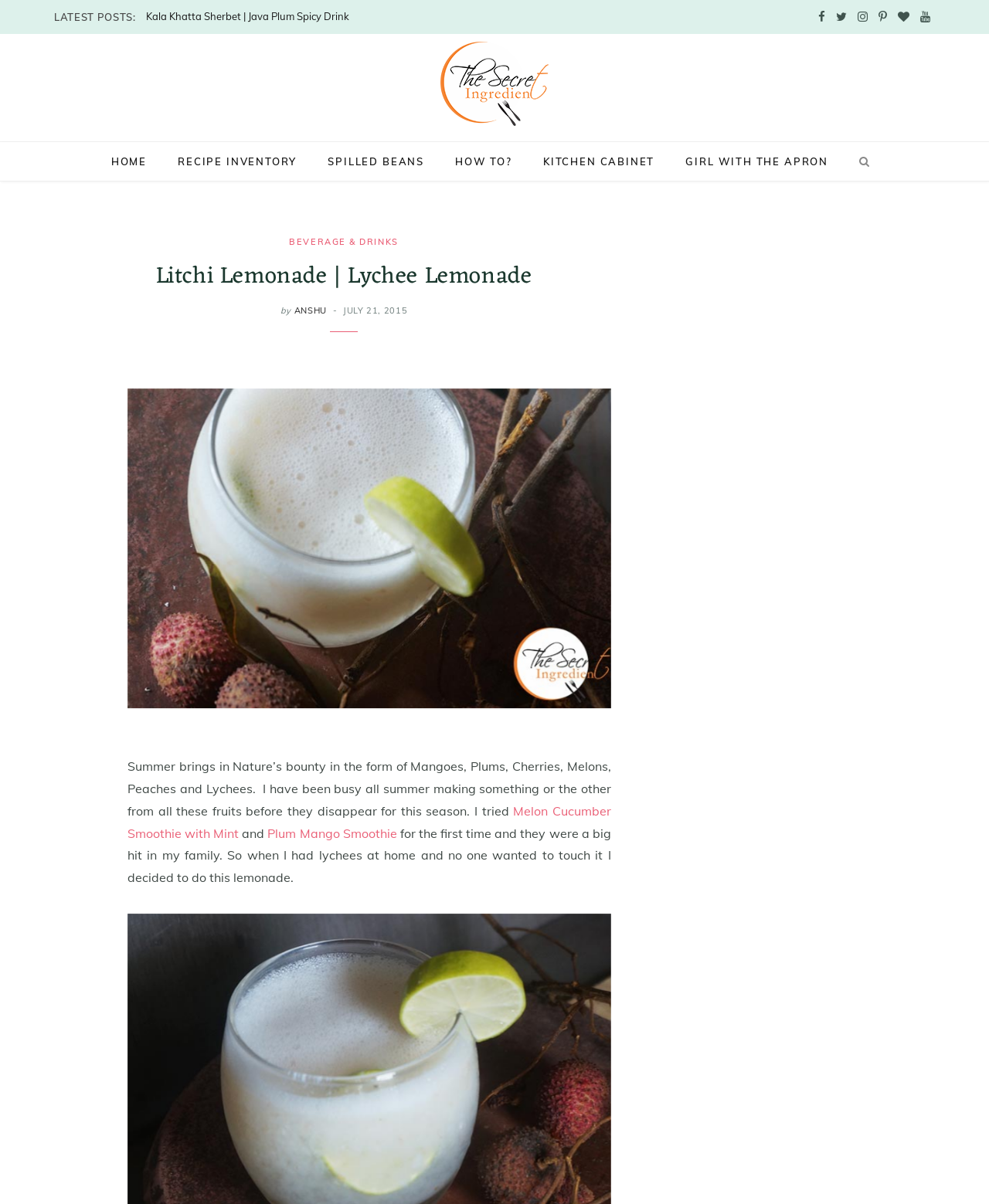Please identify the bounding box coordinates of the element on the webpage that should be clicked to follow this instruction: "Share the post on Twitter". The bounding box coordinates should be given as four float numbers between 0 and 1, formatted as [left, top, right, bottom].

[0.055, 0.369, 0.086, 0.395]